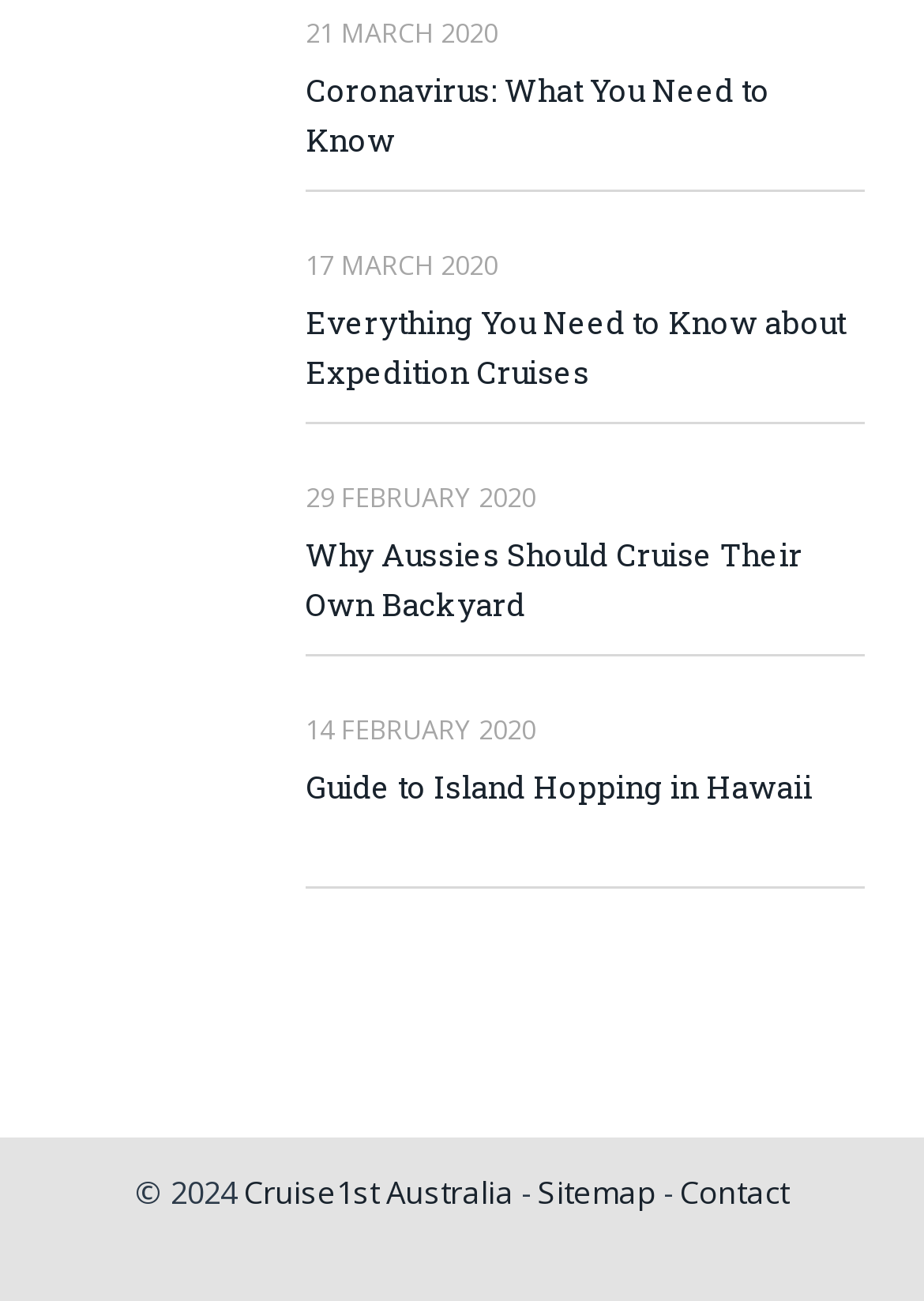What is the copyright year of the webpage?
Refer to the image and respond with a one-word or short-phrase answer.

2024